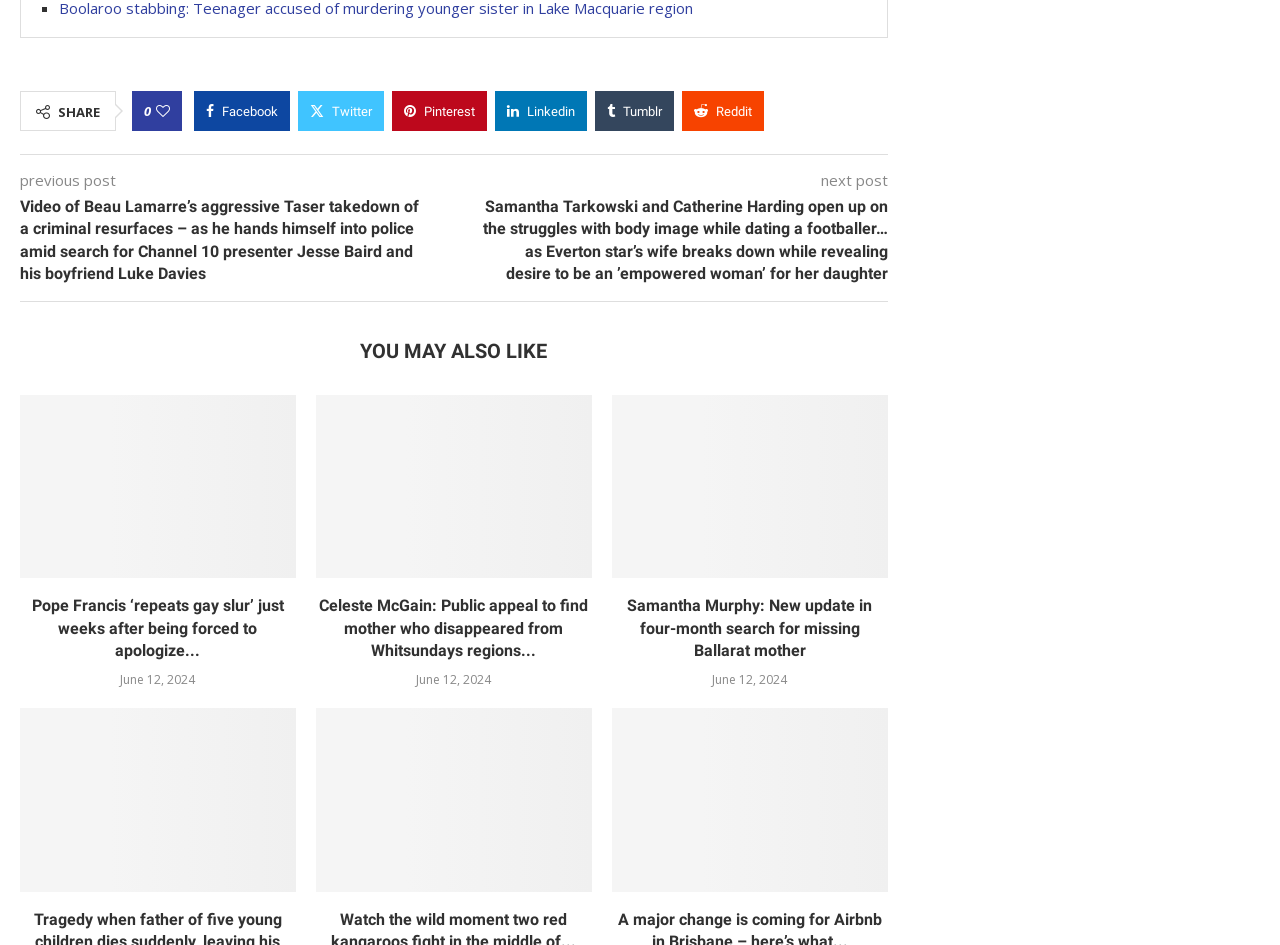Determine the bounding box coordinates of the clickable region to carry out the instruction: "Read the previous post".

[0.016, 0.18, 0.091, 0.201]